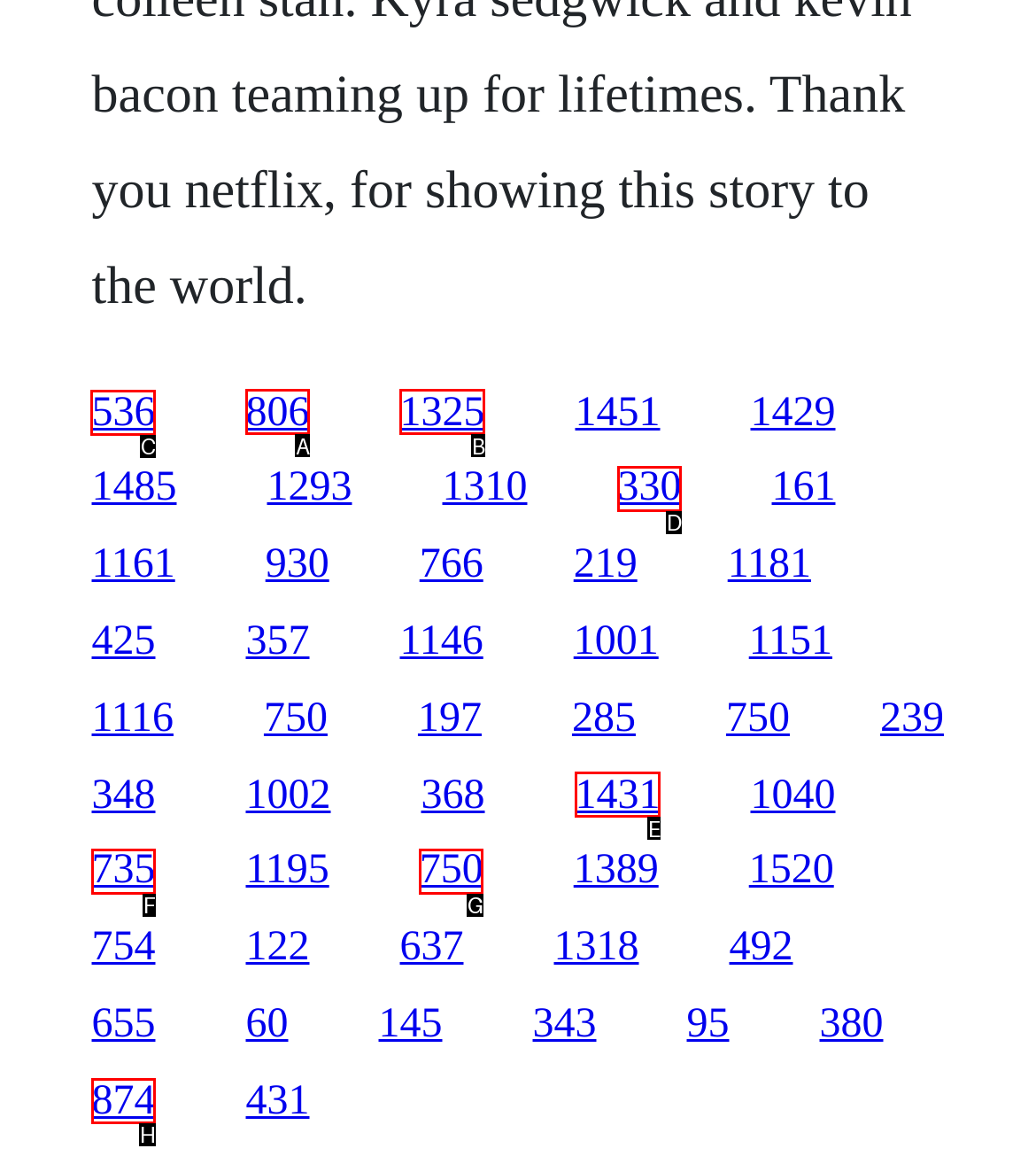Specify which element within the red bounding boxes should be clicked for this task: click the first link Respond with the letter of the correct option.

C